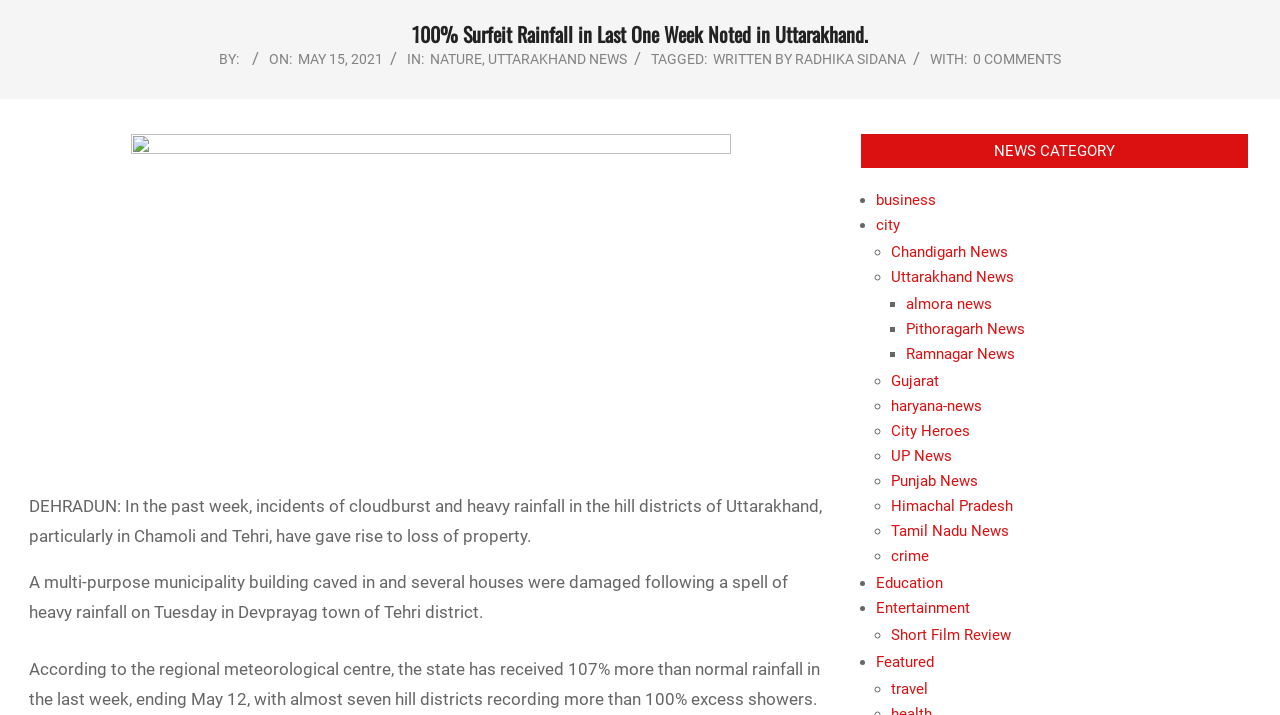Given the description: "Featured", determine the bounding box coordinates of the UI element. The coordinates should be formatted as four float numbers between 0 and 1, [left, top, right, bottom].

[0.685, 0.934, 0.73, 0.959]